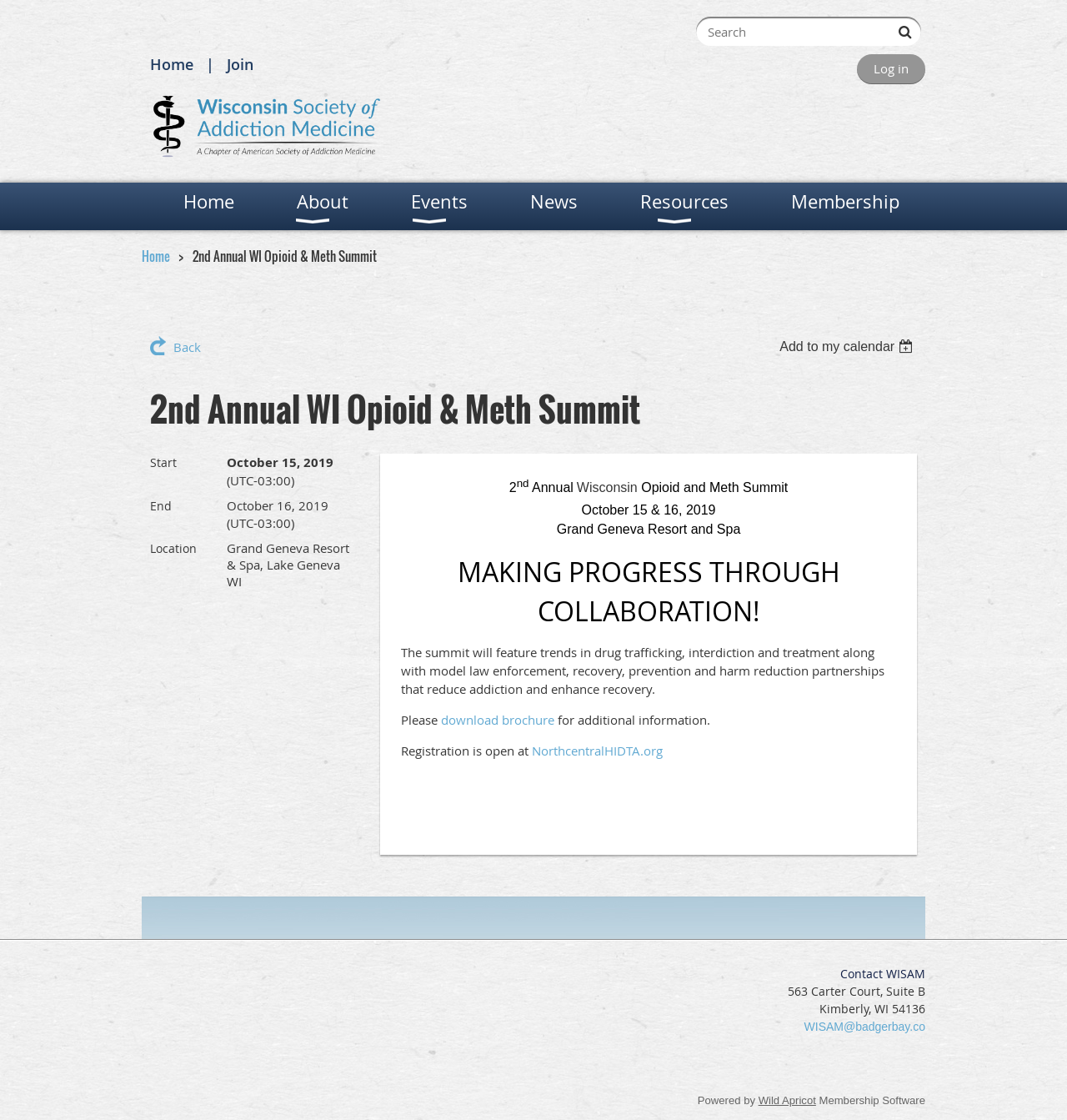Please specify the bounding box coordinates of the region to click in order to perform the following instruction: "Download brochure".

[0.413, 0.635, 0.52, 0.65]